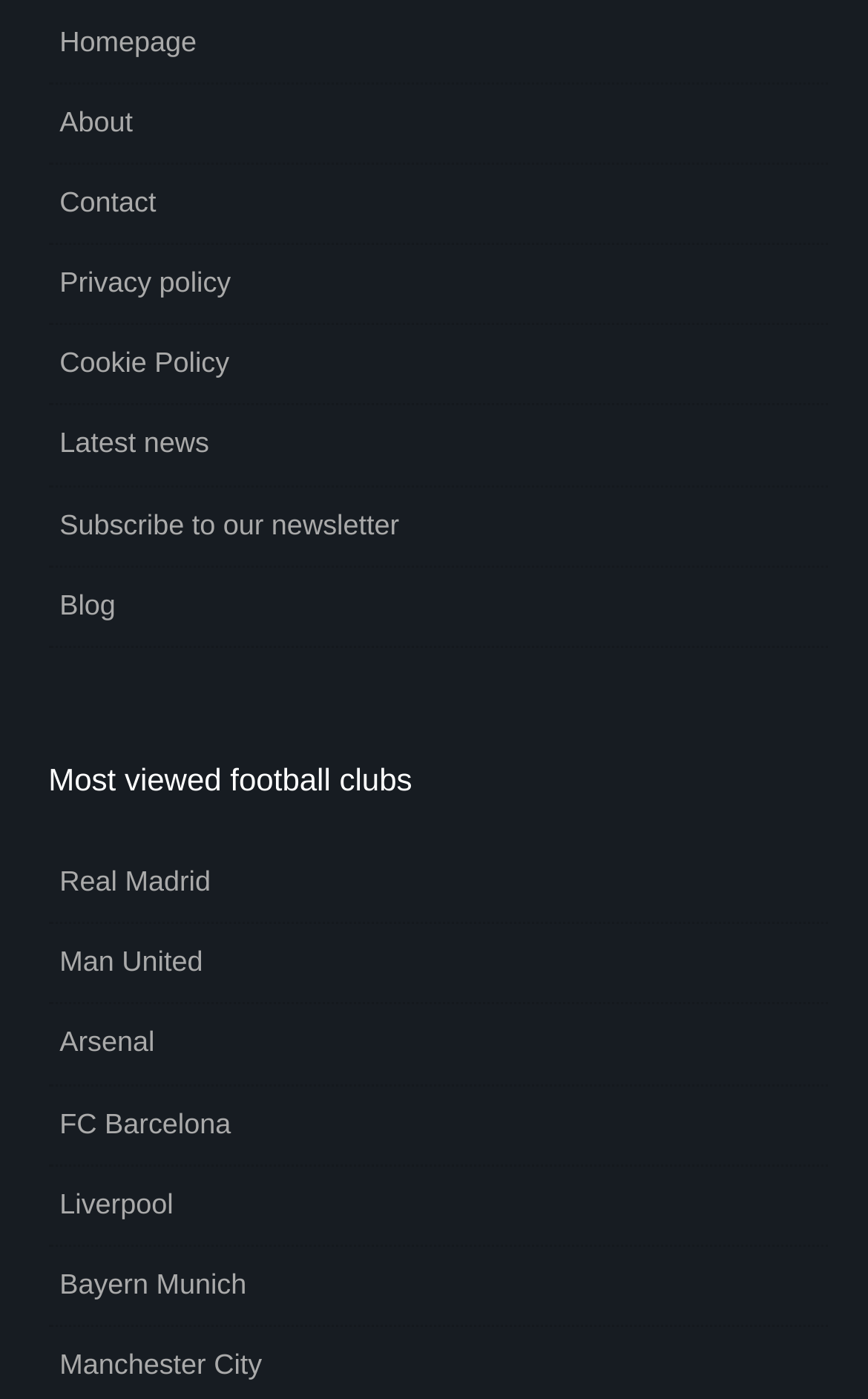Bounding box coordinates are specified in the format (top-left x, top-left y, bottom-right x, bottom-right y). All values are floating point numbers bounded between 0 and 1. Please provide the bounding box coordinate of the region this sentence describes: Privacy policy

[0.056, 0.175, 0.953, 0.233]